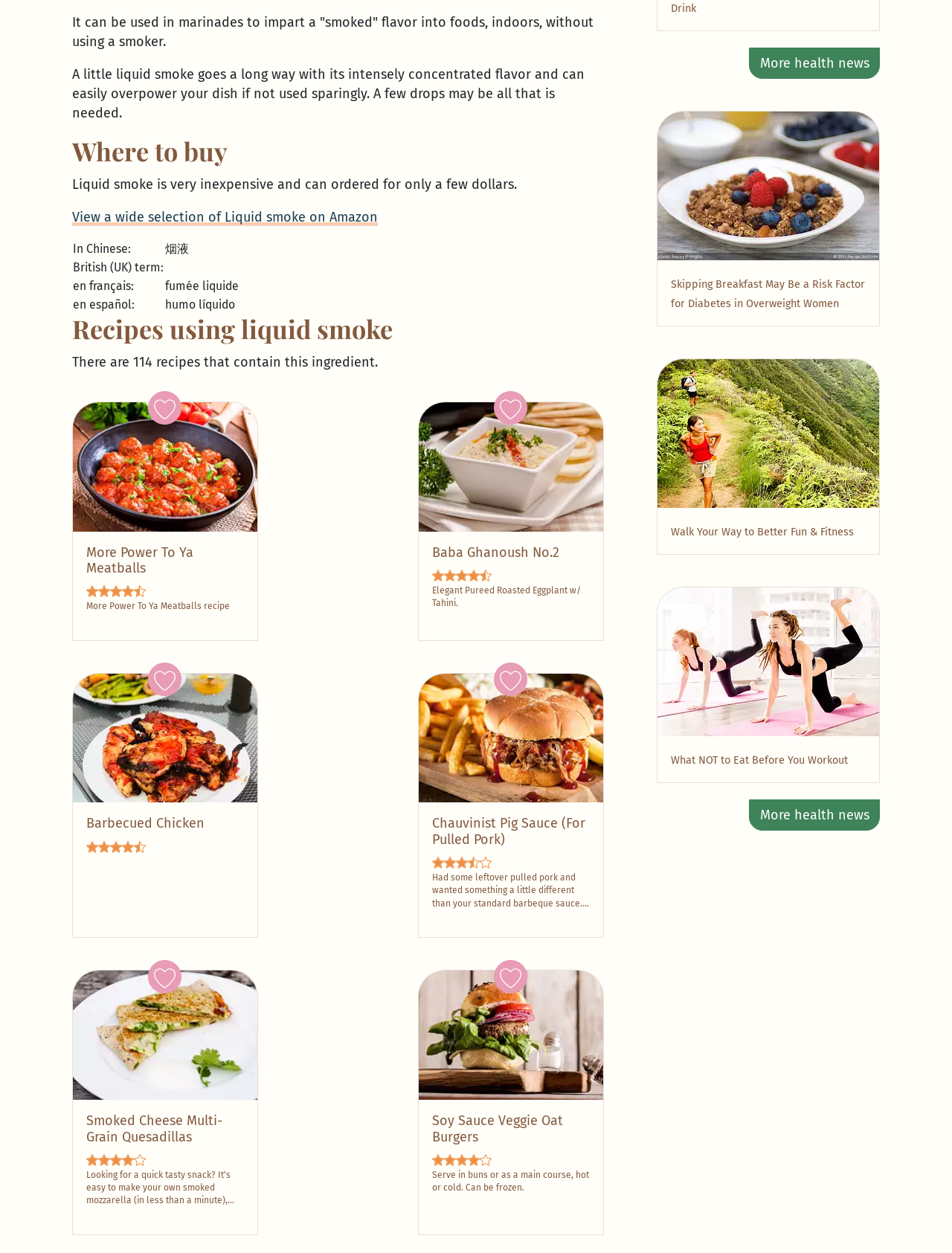What is liquid smoke used for?
Using the image as a reference, answer the question in detail.

According to the webpage, liquid smoke can be used in marinades to impart a 'smoked' flavor into foods, indoors, without using a smoker.